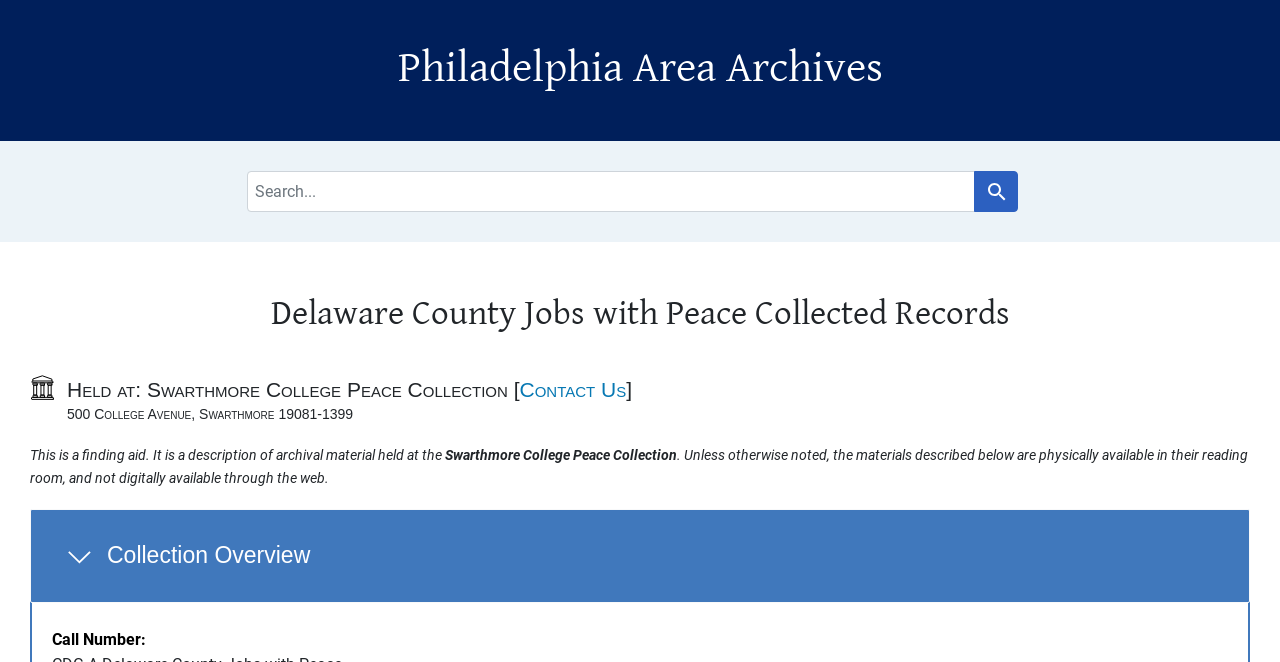What is the name of the archive?
Based on the image, answer the question with as much detail as possible.

The name of the archive can be found in the heading element 'Philadelphia Area Archives' which is located at the top of the webpage, and also in the link element 'Philadelphia Area Archives' which is a navigation link.